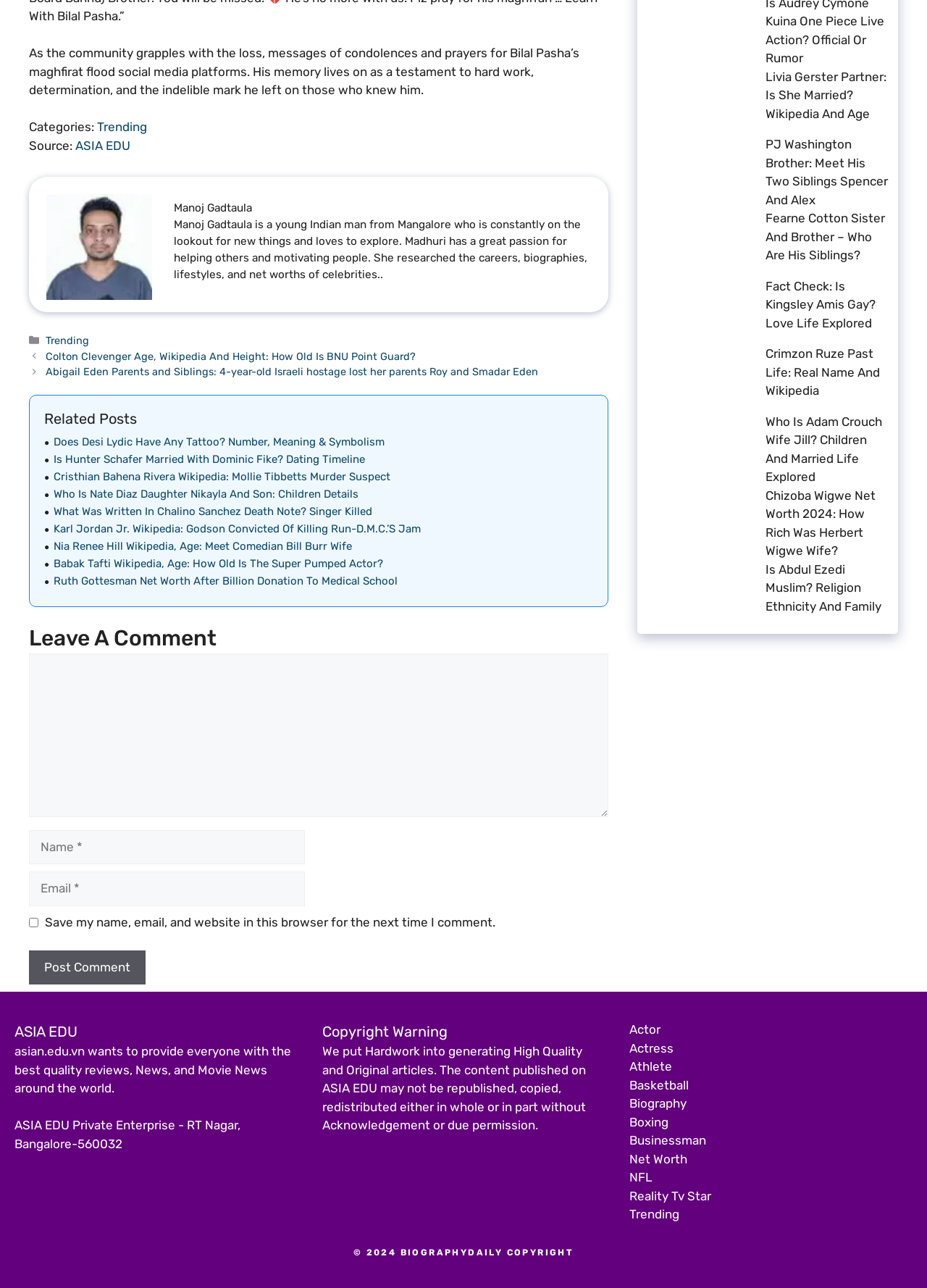Specify the bounding box coordinates of the element's area that should be clicked to execute the given instruction: "Click on the 'Livia Gerster Partner: Is She Married? Wikipedia And Age' link". The coordinates should be four float numbers between 0 and 1, i.e., [left, top, right, bottom].

[0.695, 0.053, 0.812, 0.105]